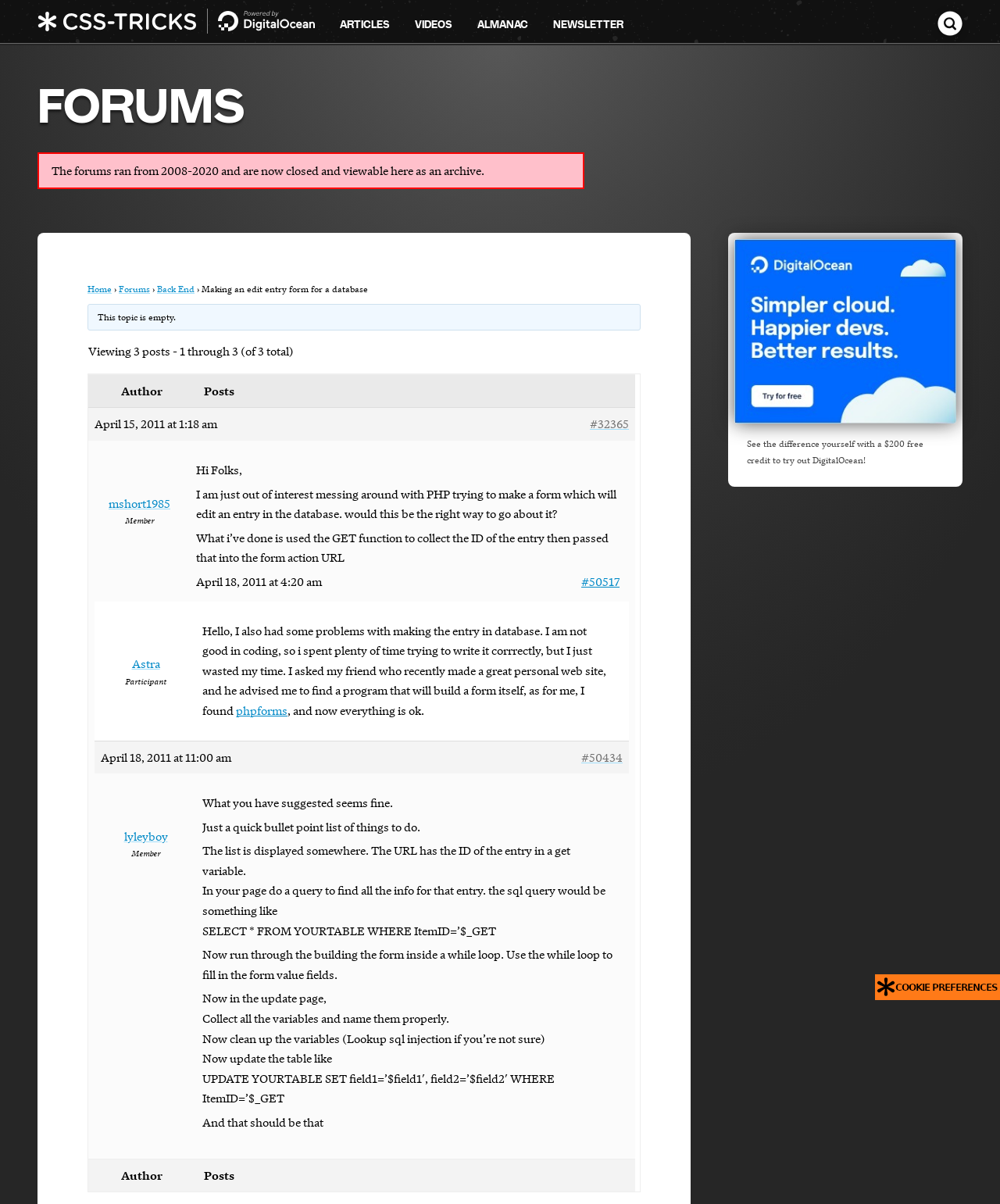Please identify the bounding box coordinates of the element that needs to be clicked to execute the following command: "Search for something". Provide the bounding box using four float numbers between 0 and 1, formatted as [left, top, right, bottom].

[0.938, 0.02, 0.962, 0.033]